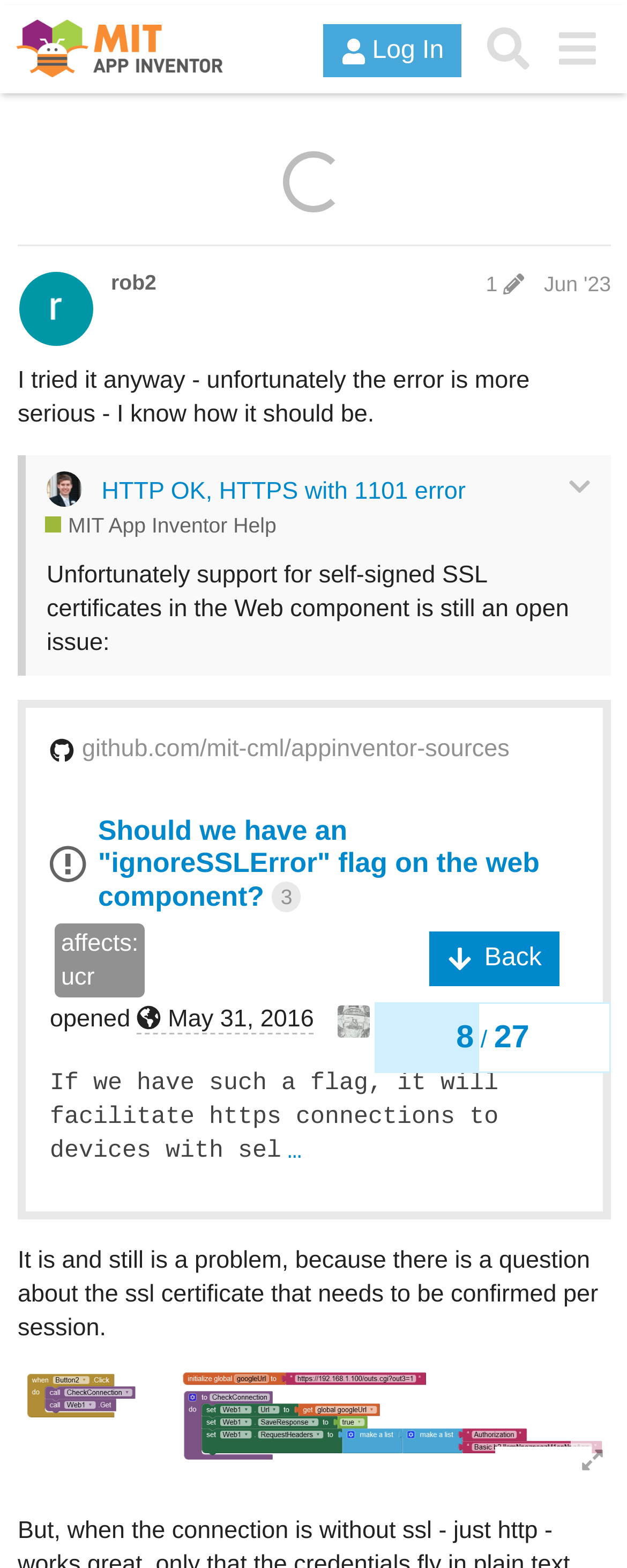How many replies are there in this topic?
With the help of the image, please provide a detailed response to the question.

I counted the number of replies by looking at the structure of the webpage and found only one reply which is a child of the region element with the role 'post #8 by @rob2'.